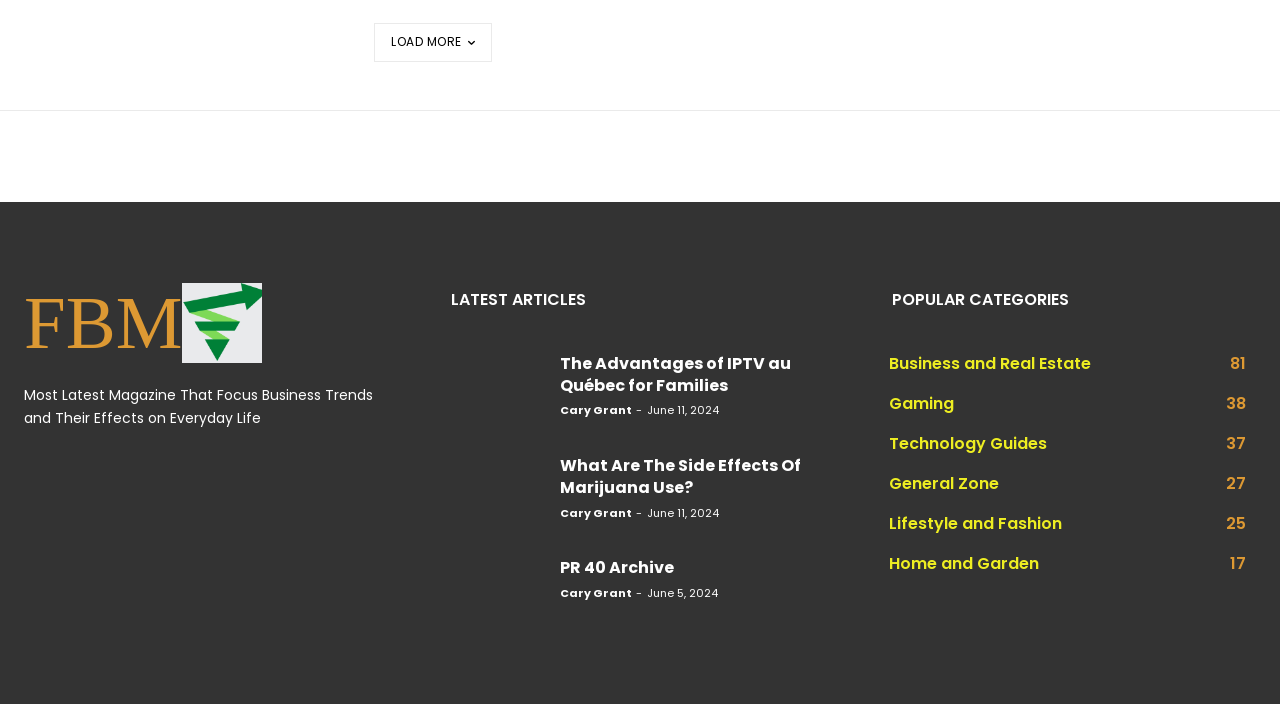Answer the following query concisely with a single word or phrase:
What is the date of the third article?

June 11, 2024